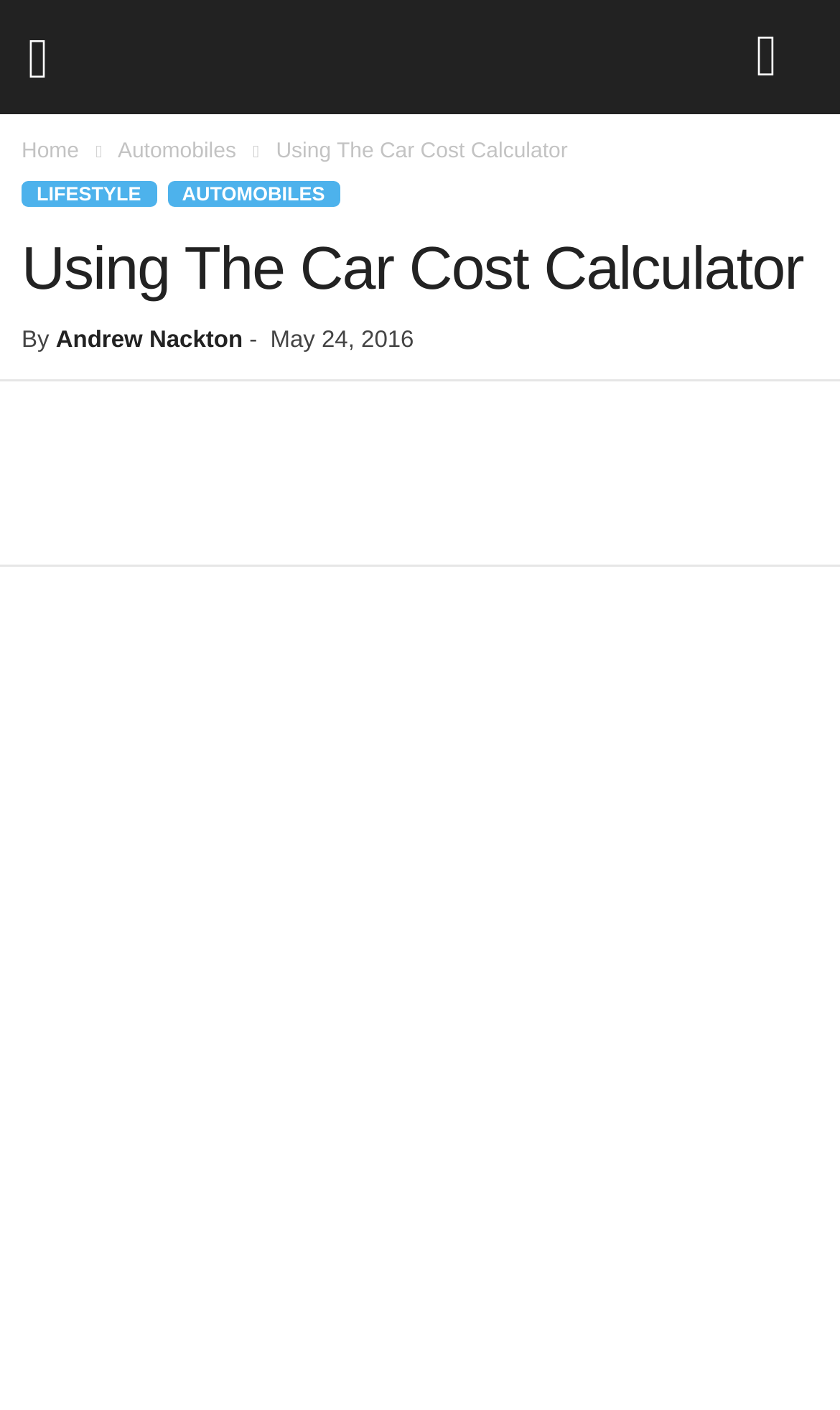Please find the bounding box coordinates of the element that must be clicked to perform the given instruction: "click the AUTOMOBILES link". The coordinates should be four float numbers from 0 to 1, i.e., [left, top, right, bottom].

[0.199, 0.128, 0.405, 0.147]